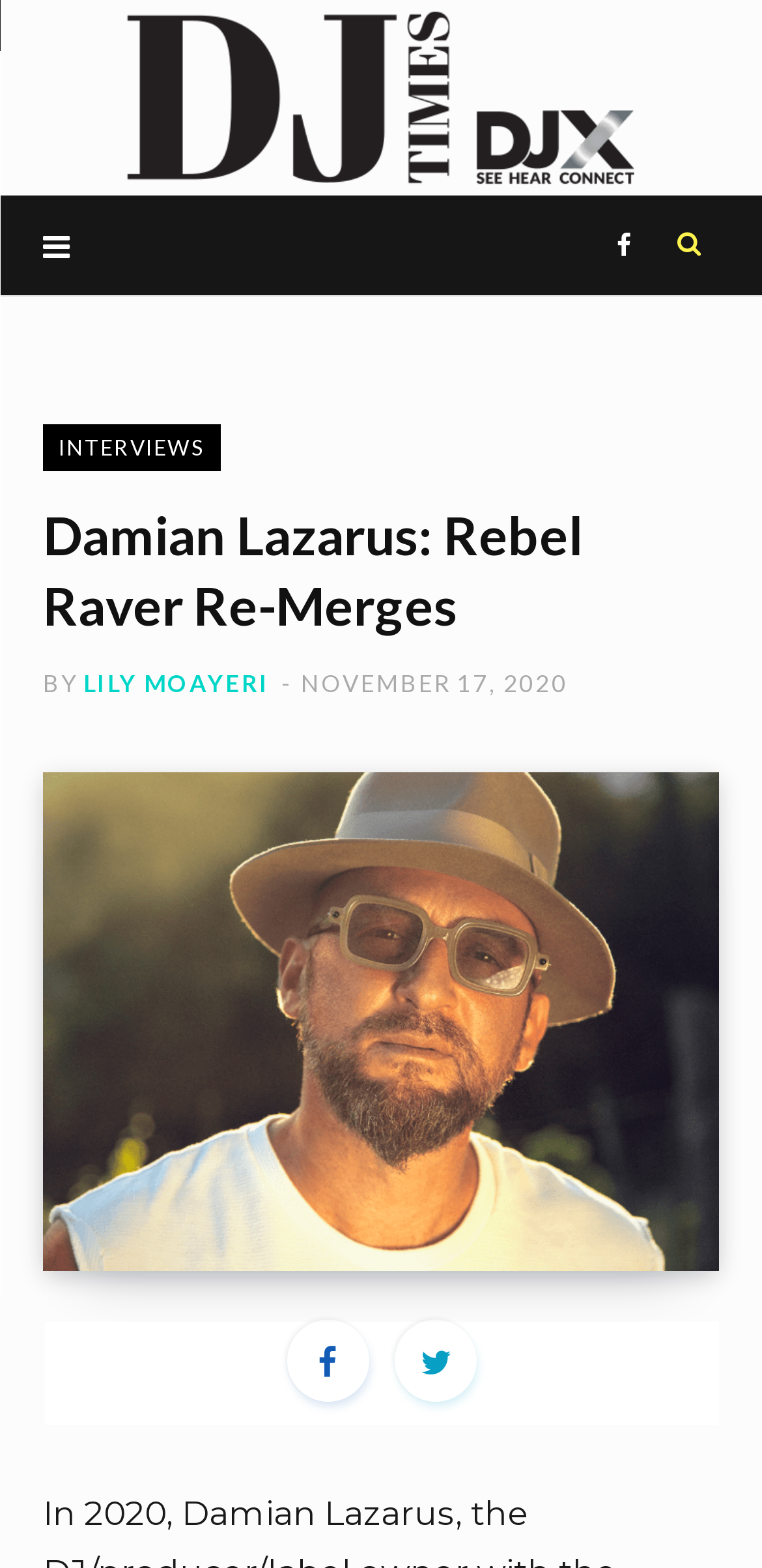Please find the bounding box coordinates for the clickable element needed to perform this instruction: "Check the latest news".

[0.159, 0.006, 0.841, 0.118]